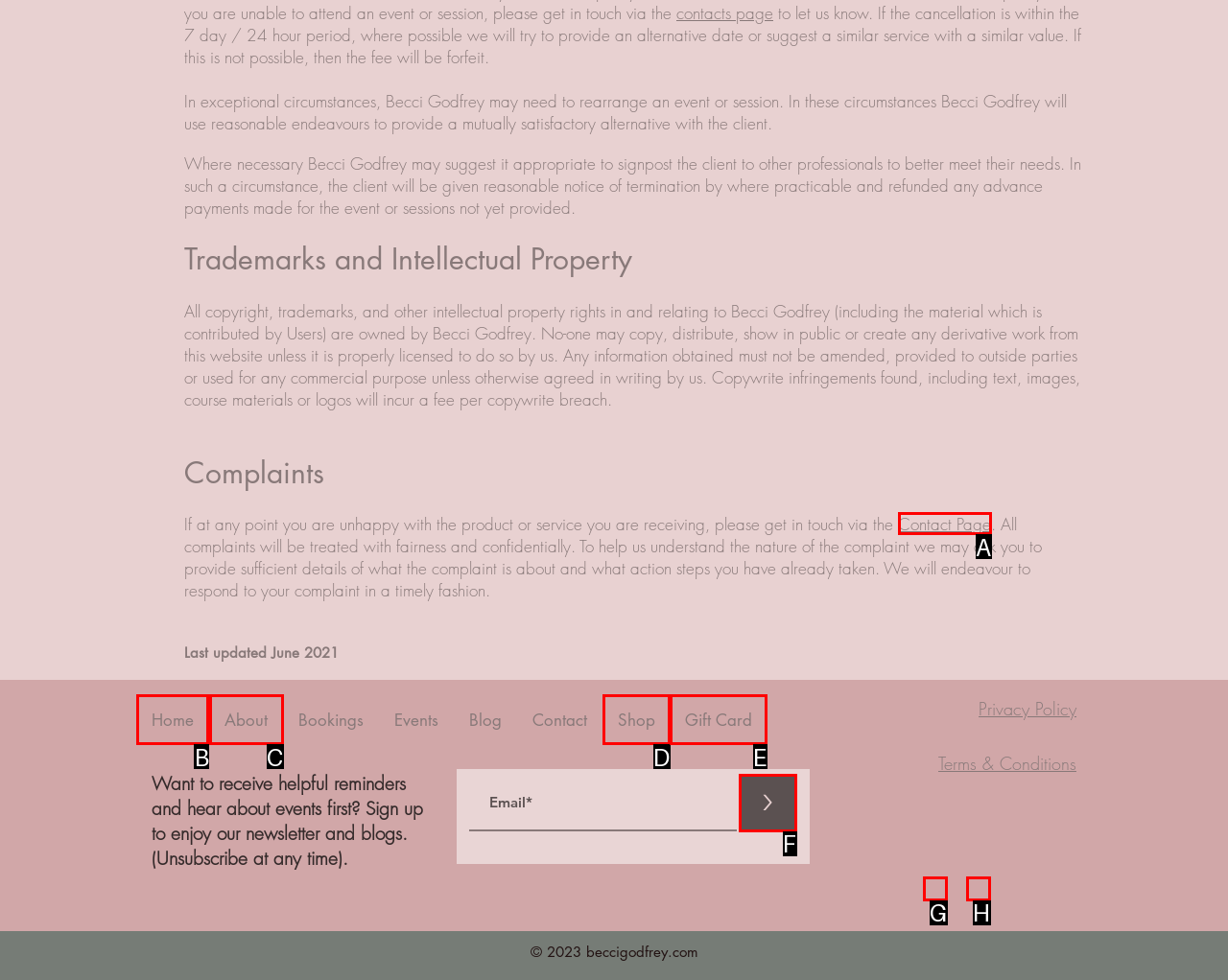Determine the HTML element to be clicked to complete the task: Go to home page. Answer by giving the letter of the selected option.

B